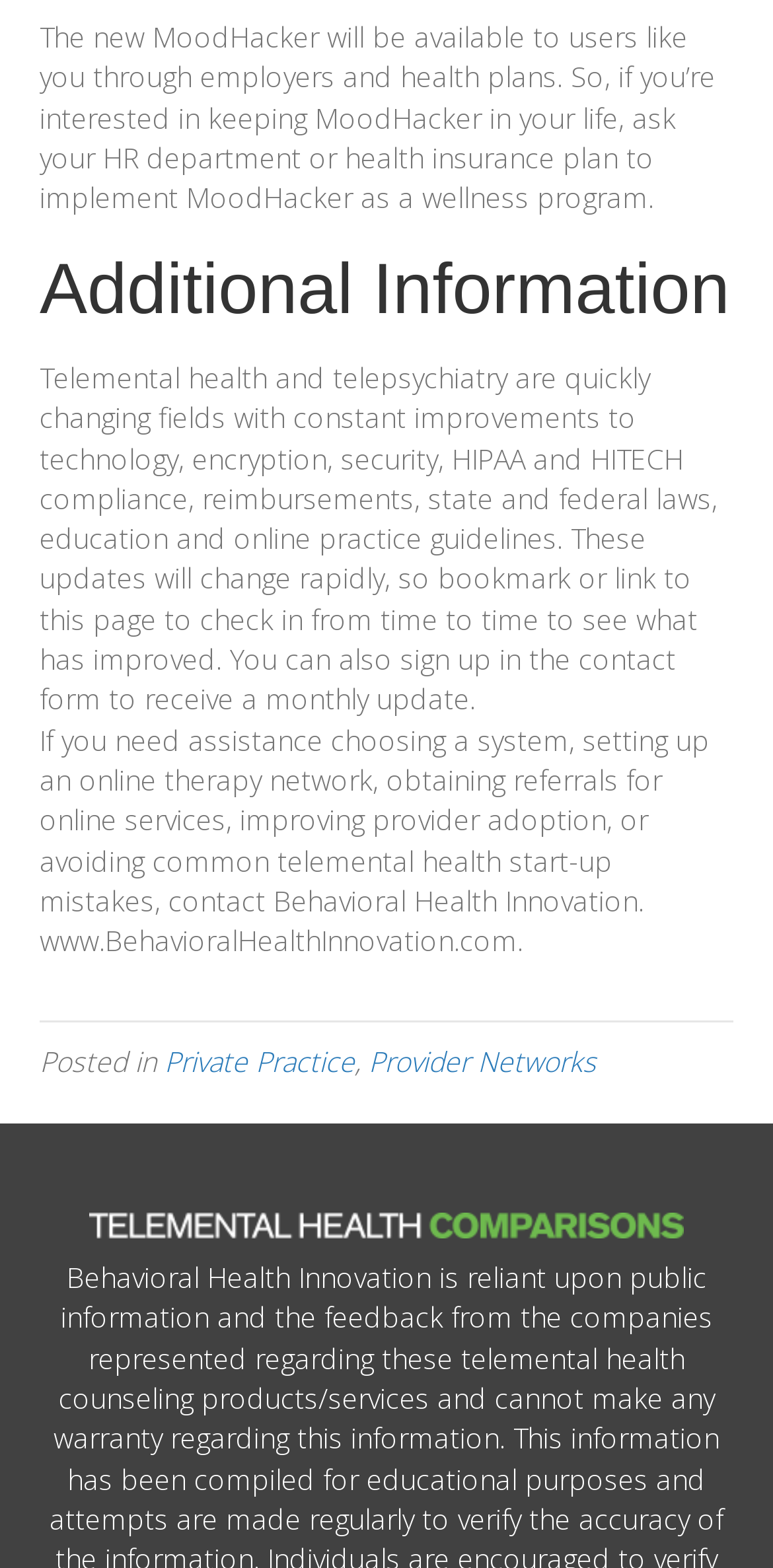What categories are mentioned for online services?
Give a thorough and detailed response to the question.

The webpage lists 'Private Practice' and 'Provider Networks' as categories related to online services, likely referring to different types of online therapy networks or services.